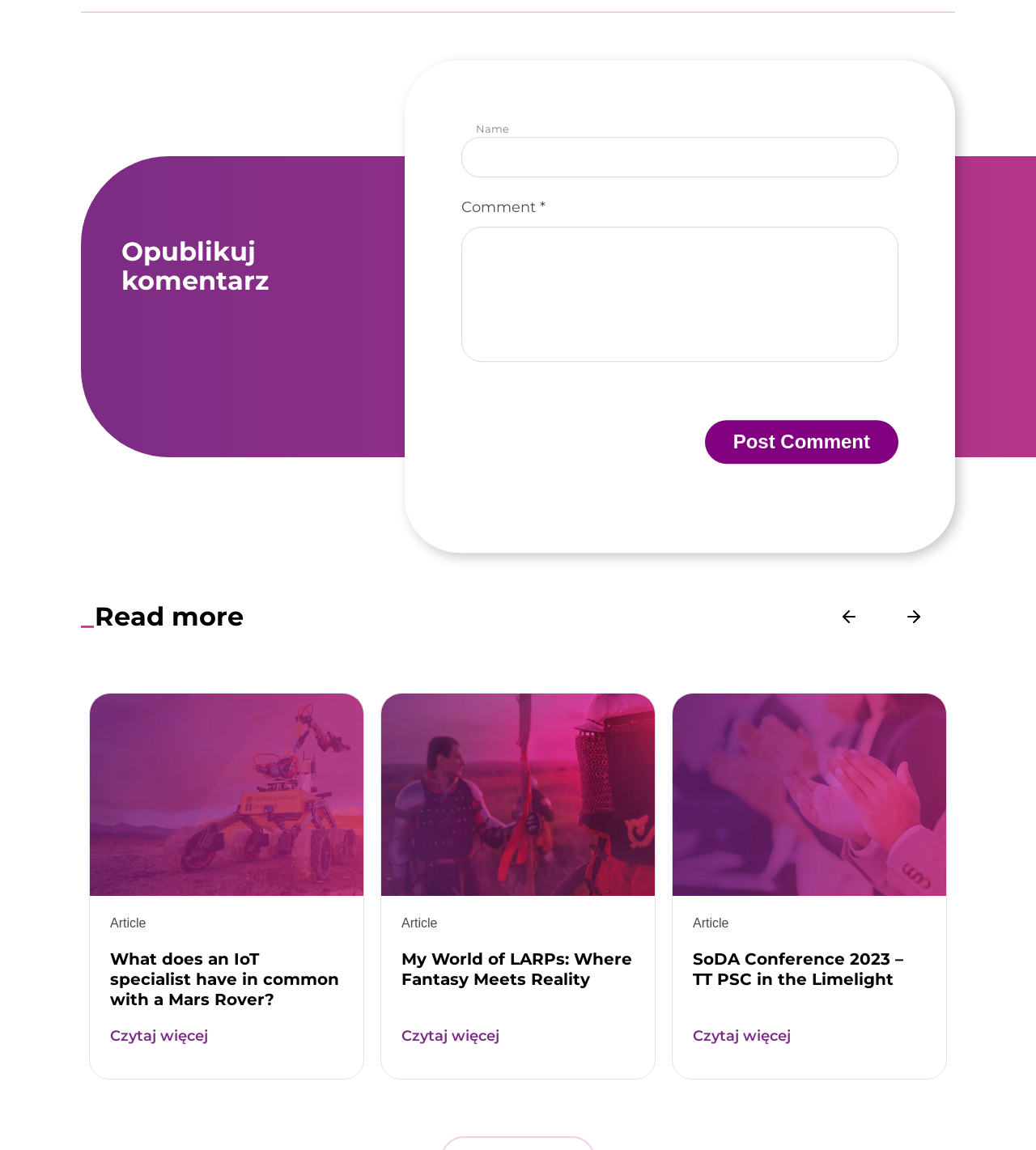What is the purpose of the textbox with label 'Comment'?
Provide a detailed answer to the question using information from the image.

The textbox with label 'Comment' is required and has a corresponding heading 'Opublikuj komentarz' which means 'Publish a comment' in Polish. This suggests that the purpose of this textbox is to input a comment.